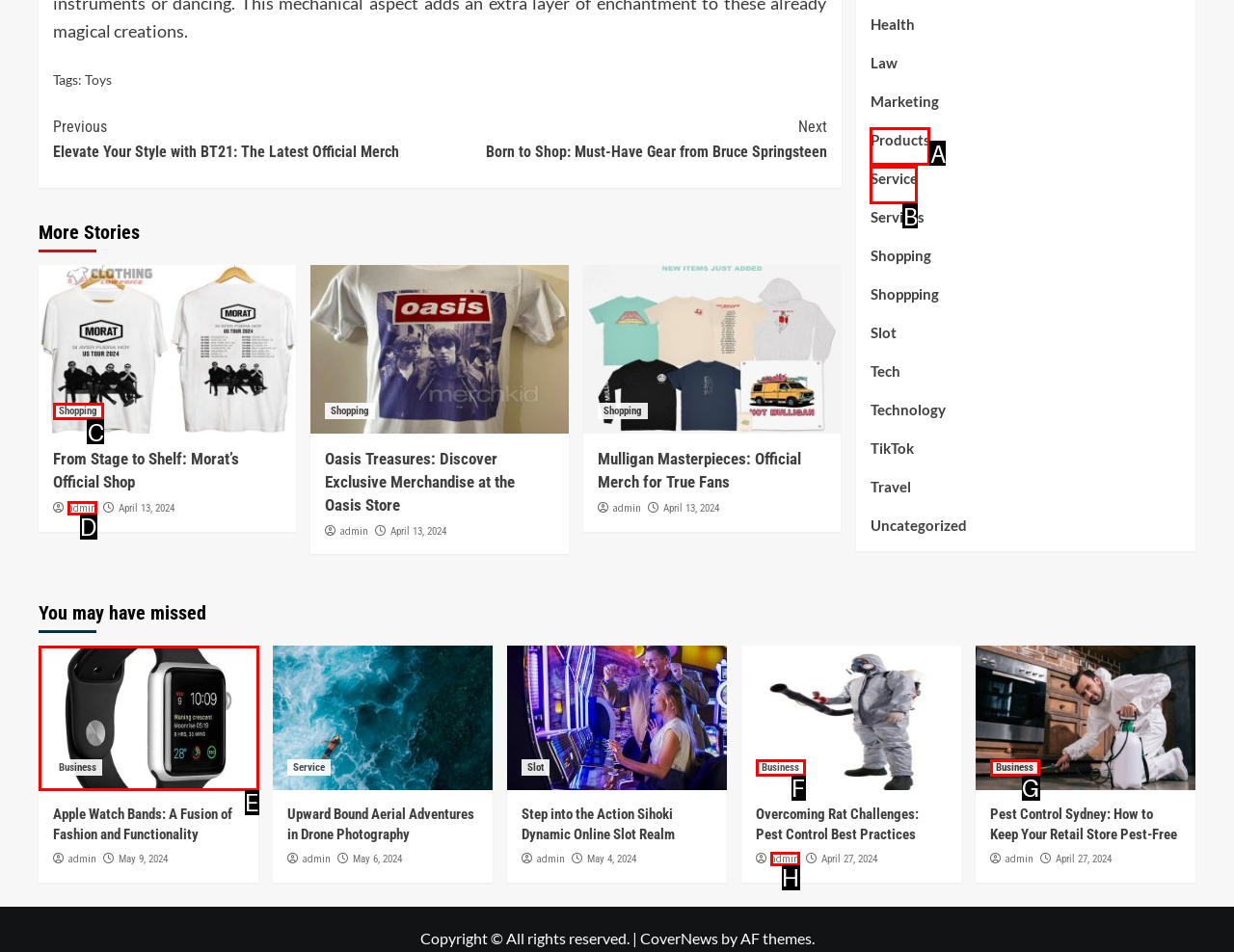For the instruction: Browse the 'Shopping' category, which HTML element should be clicked?
Respond with the letter of the appropriate option from the choices given.

C